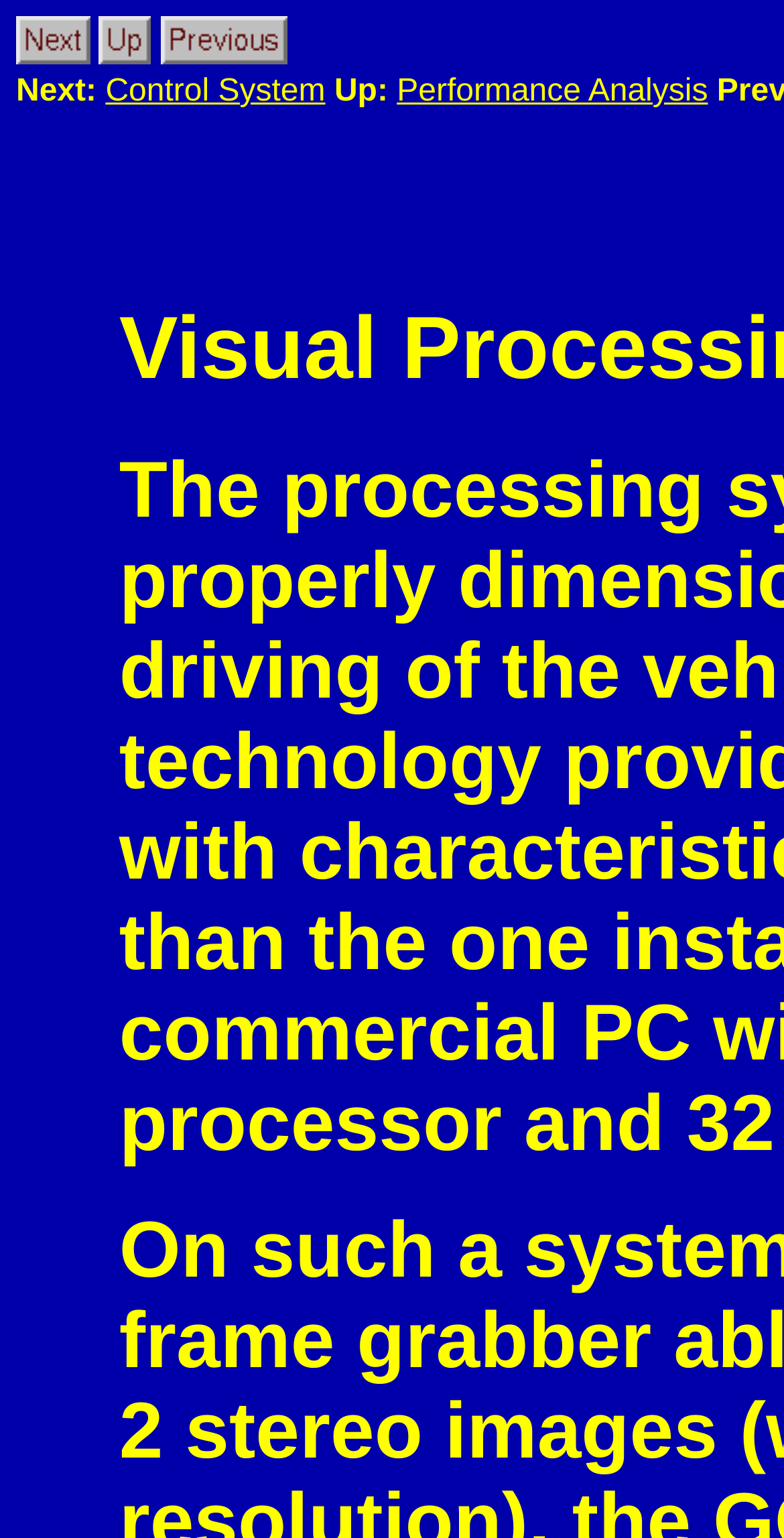Please answer the following question using a single word or phrase: 
What is the purpose of the 'next' button?

To navigate forward